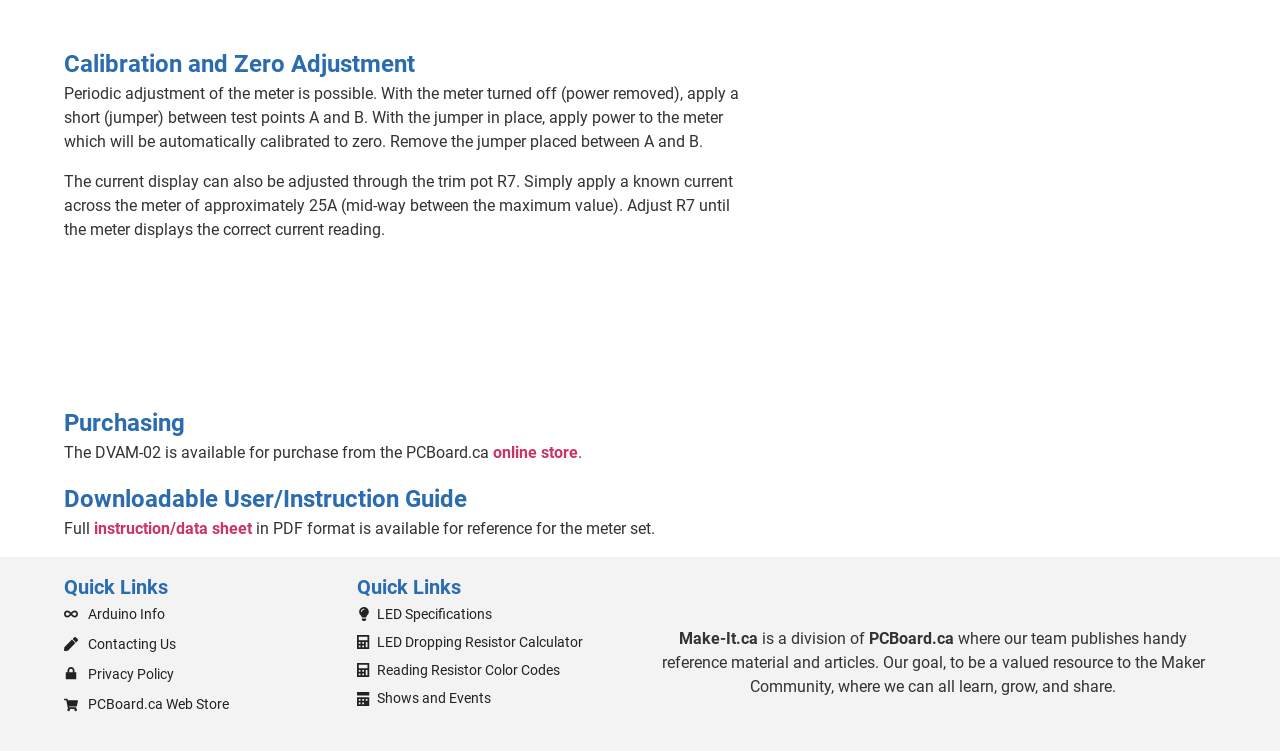Use a single word or phrase to answer the following:
What is the purpose of applying a short between test points A and B?

Calibration